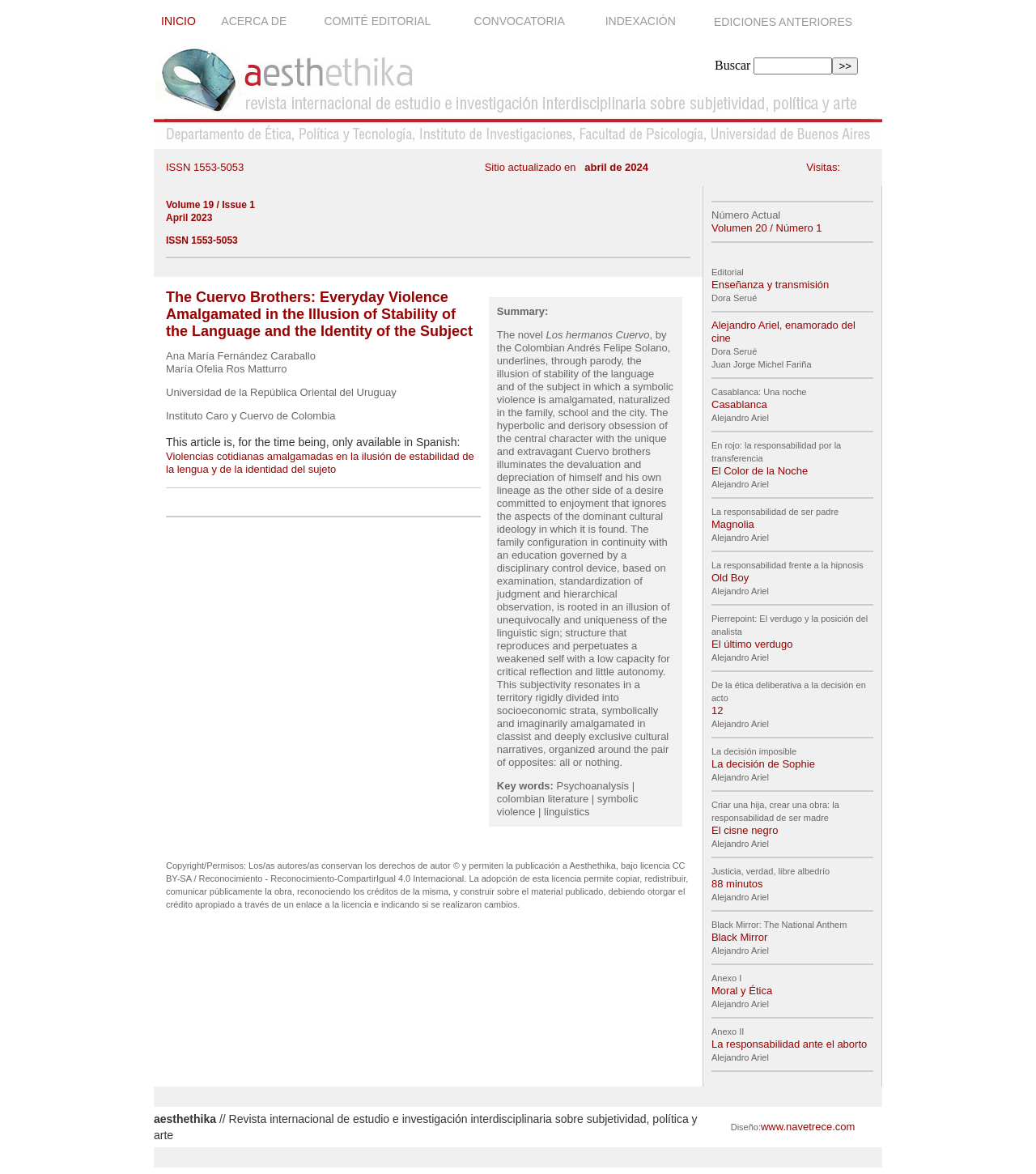How many issues are listed on the webpage?
Can you offer a detailed and complete answer to this question?

The number of issues can be determined by counting the number of sections on the webpage that contain issue information. There are two sections, one for Volume 19 Issue 1 and one for Volume 20 Number 1, indicating that two issues are listed on the webpage.